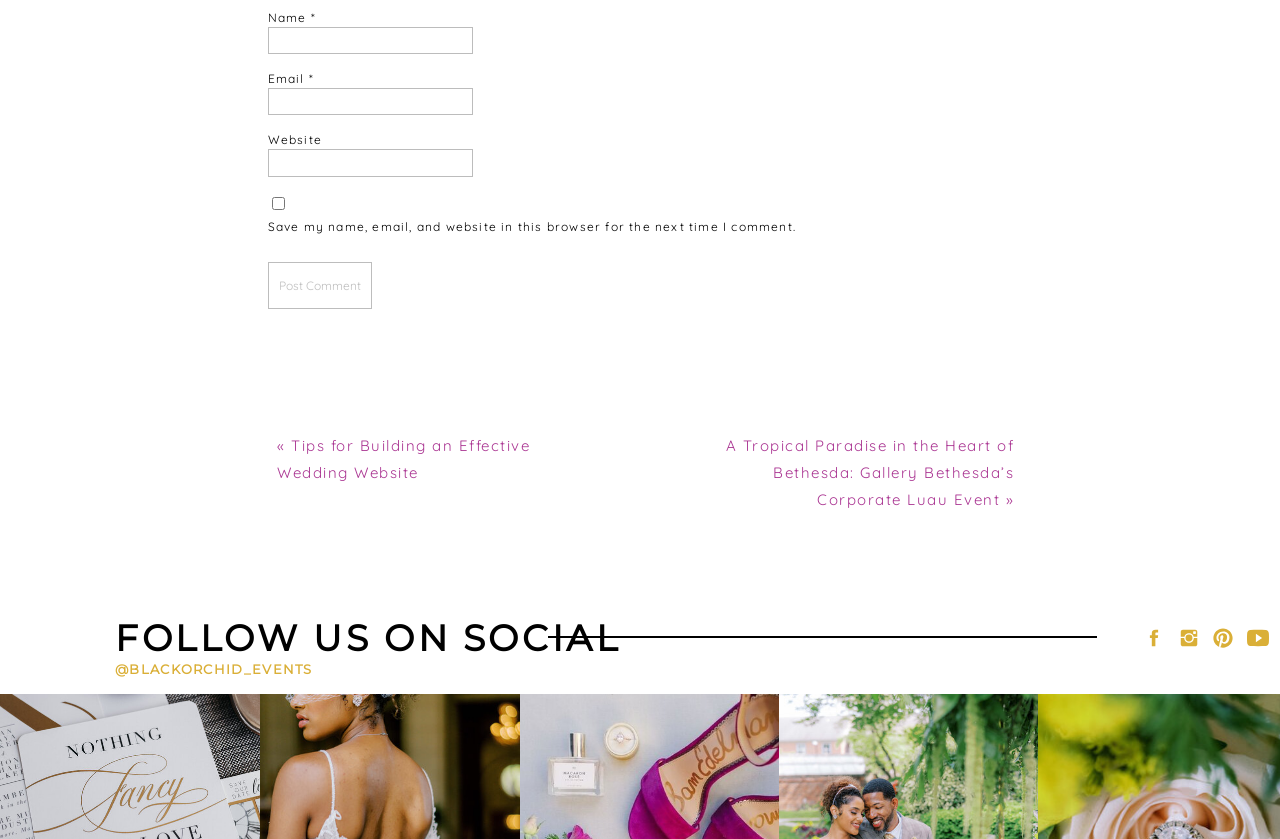Pinpoint the bounding box coordinates of the clickable element to carry out the following instruction: "Click the Post Comment button."

[0.209, 0.312, 0.29, 0.368]